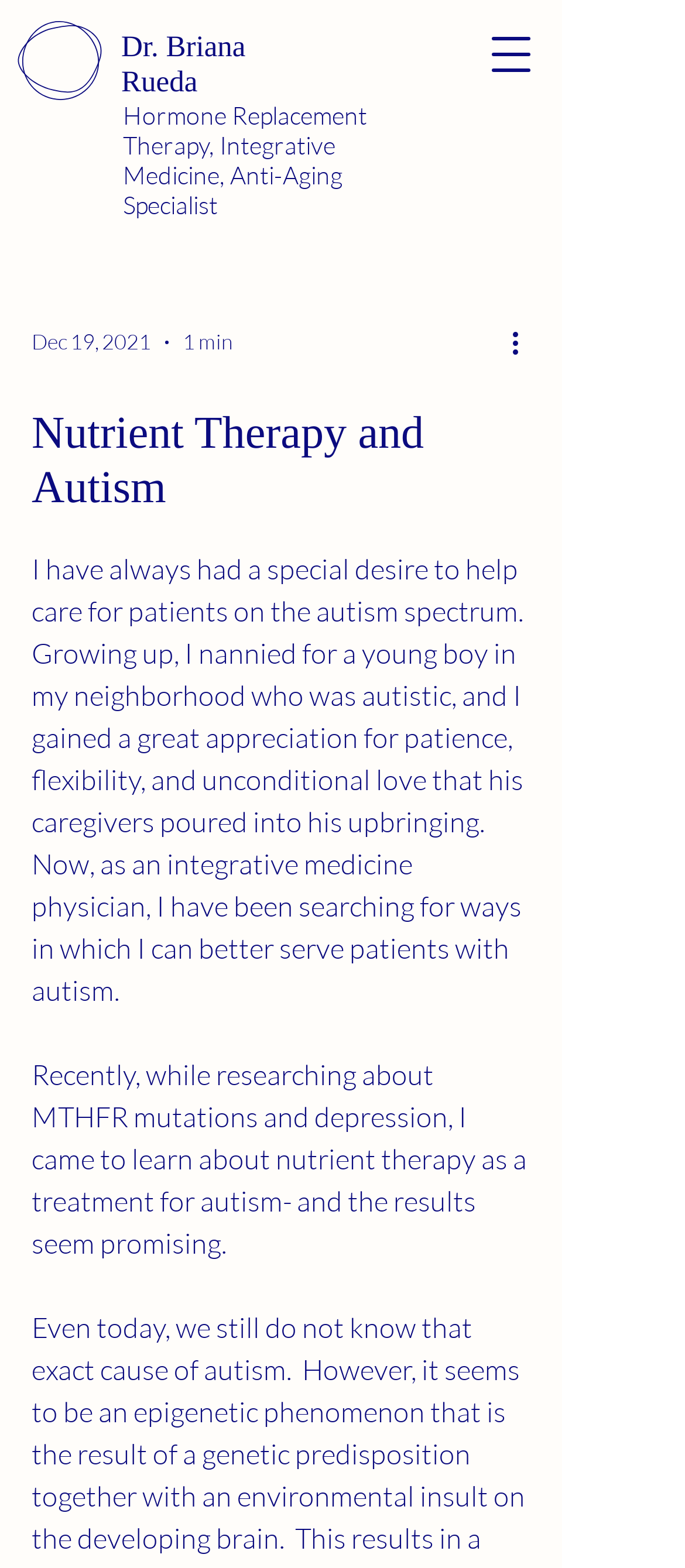Provide the bounding box coordinates for the UI element that is described as: "#comp-jz818tu3 svg [data-color="1"] {fill: #0B0B7F;}".

[0.026, 0.013, 0.149, 0.064]